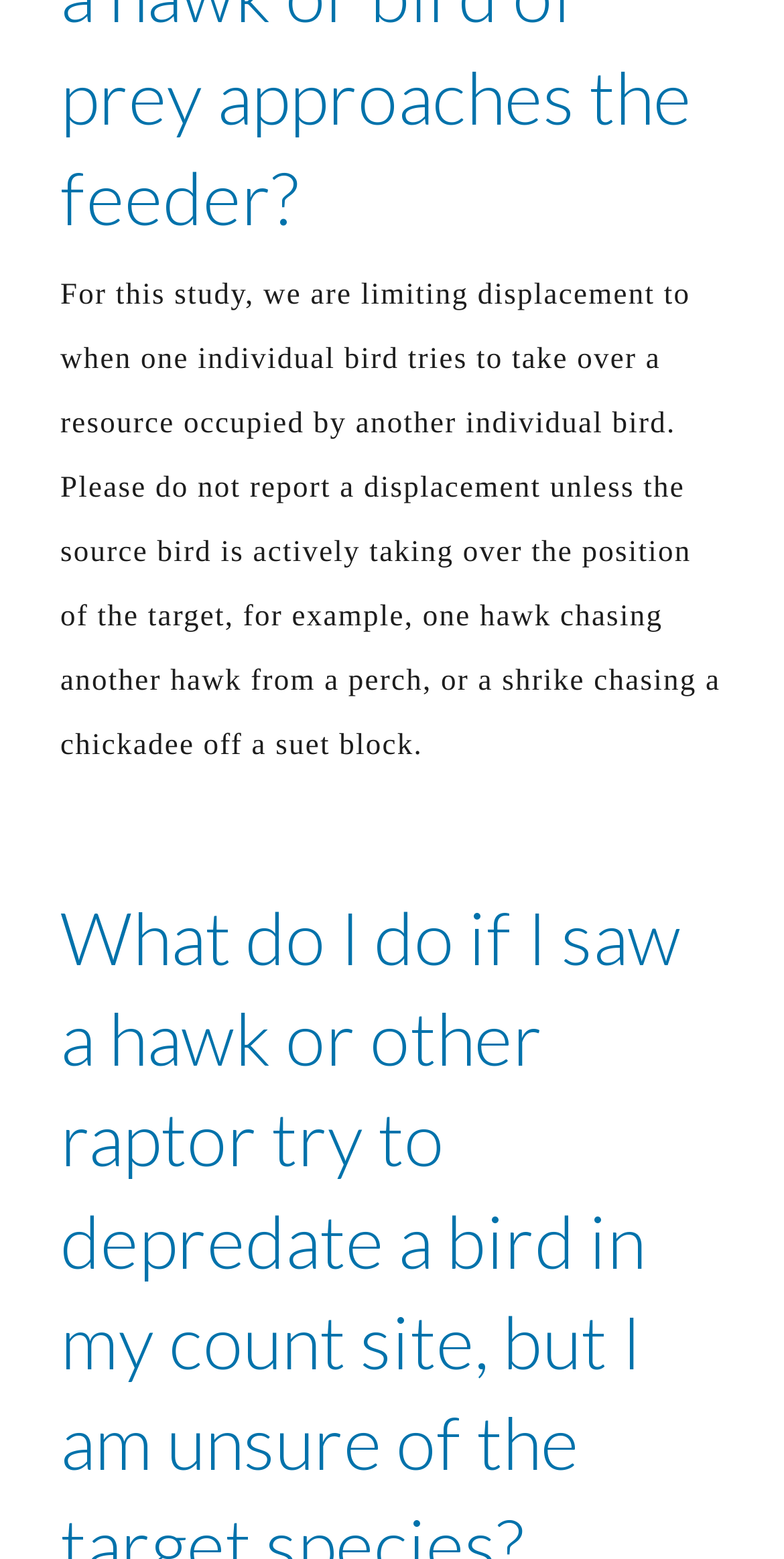For the element described, predict the bounding box coordinates as (top-left x, top-left y, bottom-right x, bottom-right y). All values should be between 0 and 1. Element description: Participant Photos

[0.01, 0.884, 0.274, 0.949]